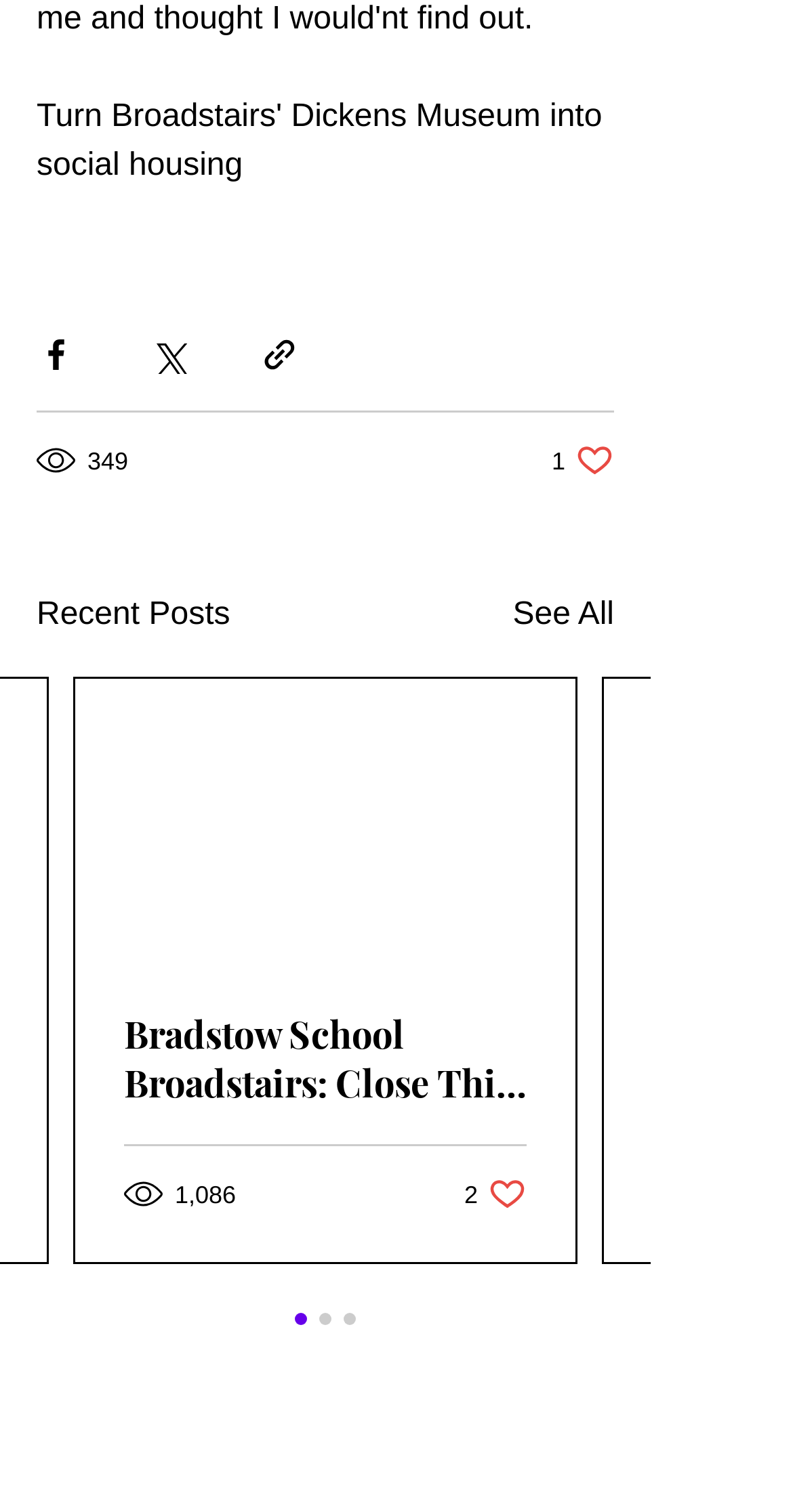Determine the bounding box coordinates of the region I should click to achieve the following instruction: "Visit Instagram". Ensure the bounding box coordinates are four float numbers between 0 and 1, i.e., [left, top, right, bottom].

[0.046, 0.914, 0.136, 0.961]